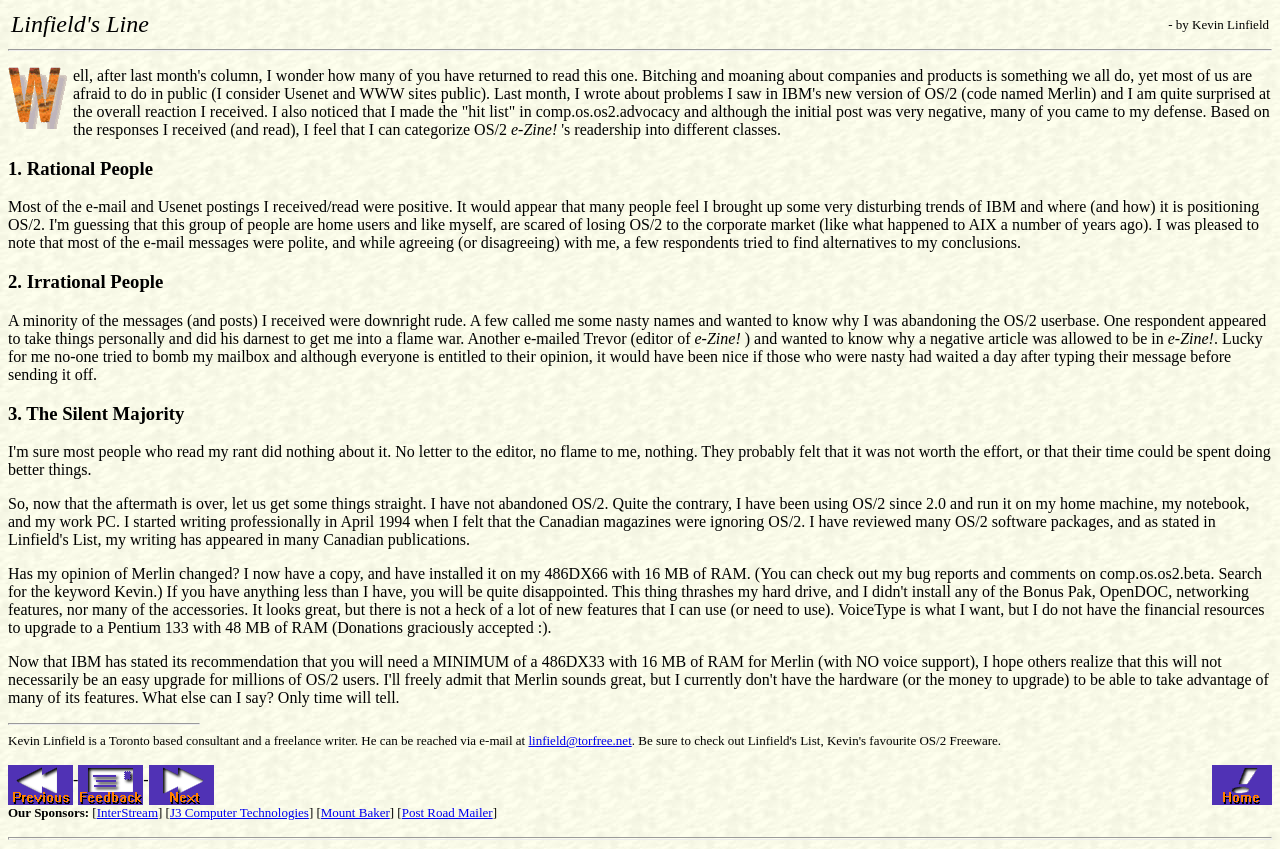Pinpoint the bounding box coordinates of the element that must be clicked to accomplish the following instruction: "Click on the 'Next ¯' link". The coordinates should be in the format of four float numbers between 0 and 1, i.e., [left, top, right, bottom].

[0.116, 0.908, 0.167, 0.929]